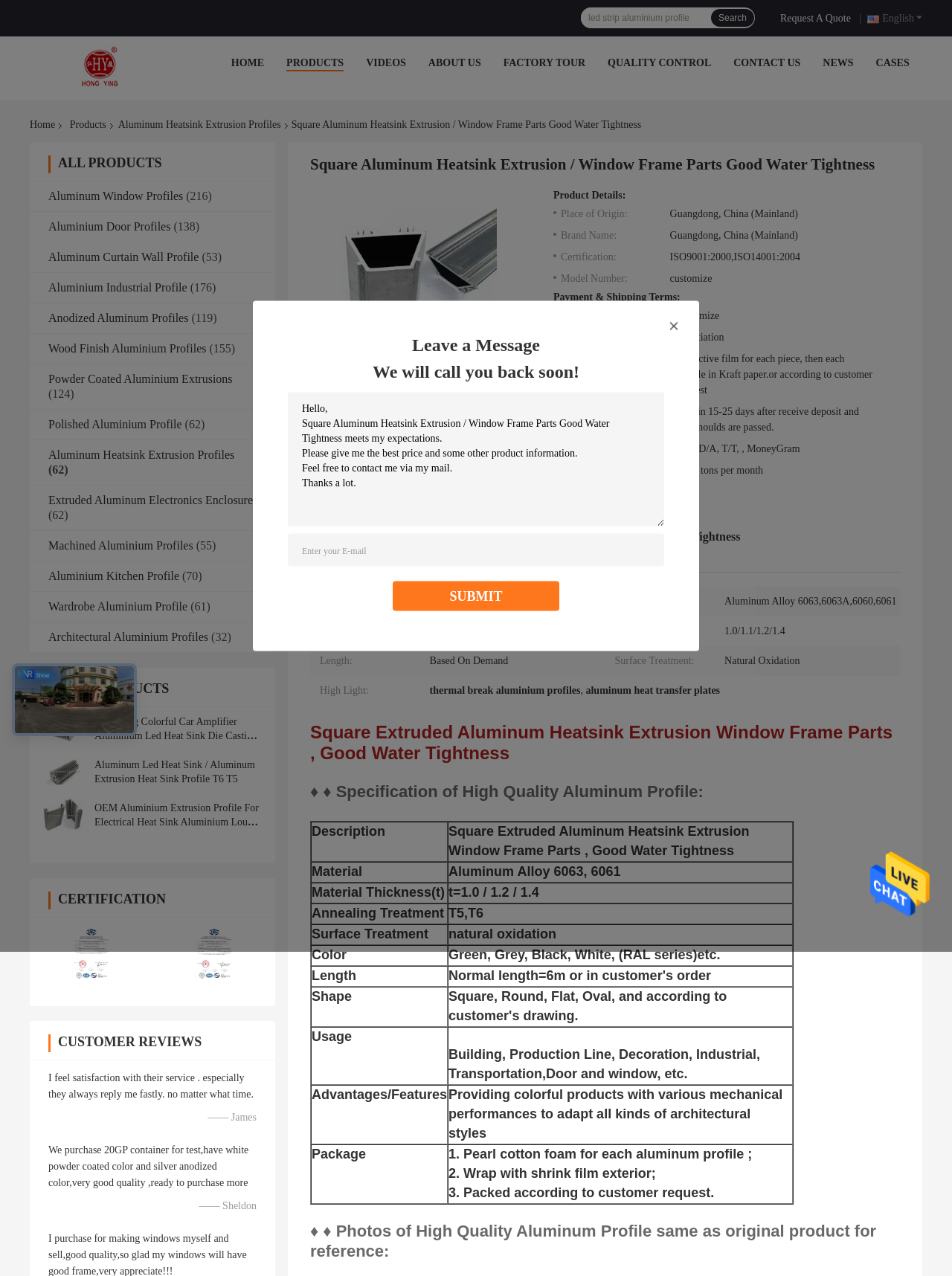Pinpoint the bounding box coordinates of the clickable area necessary to execute the following instruction: "Search for products". The coordinates should be given as four float numbers between 0 and 1, namely [left, top, right, bottom].

[0.61, 0.006, 0.747, 0.022]